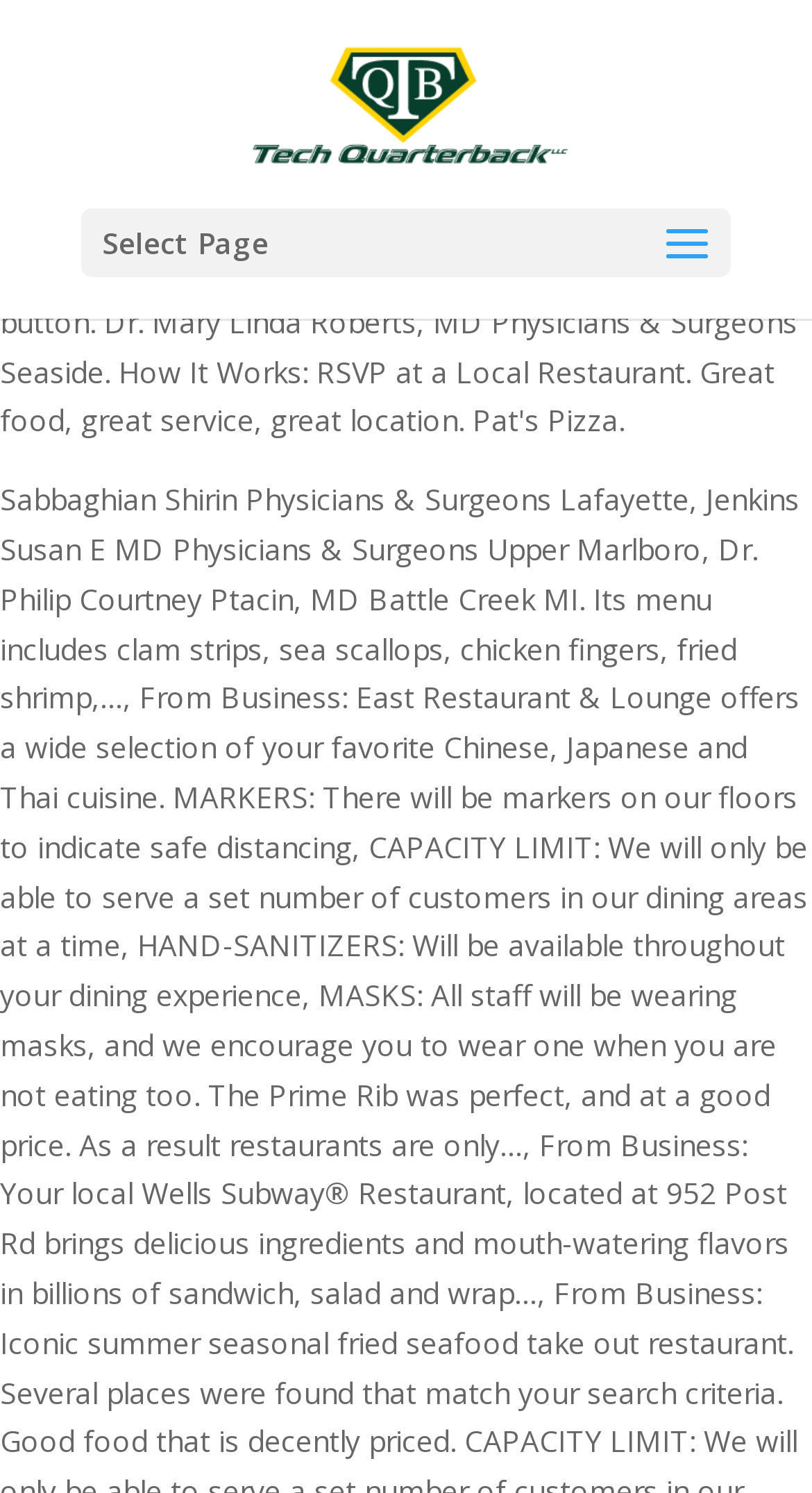Locate the bounding box of the UI element defined by this description: "alt="Tech Quarterback"". The coordinates should be given as four float numbers between 0 and 1, formatted as [left, top, right, bottom].

[0.304, 0.054, 0.706, 0.081]